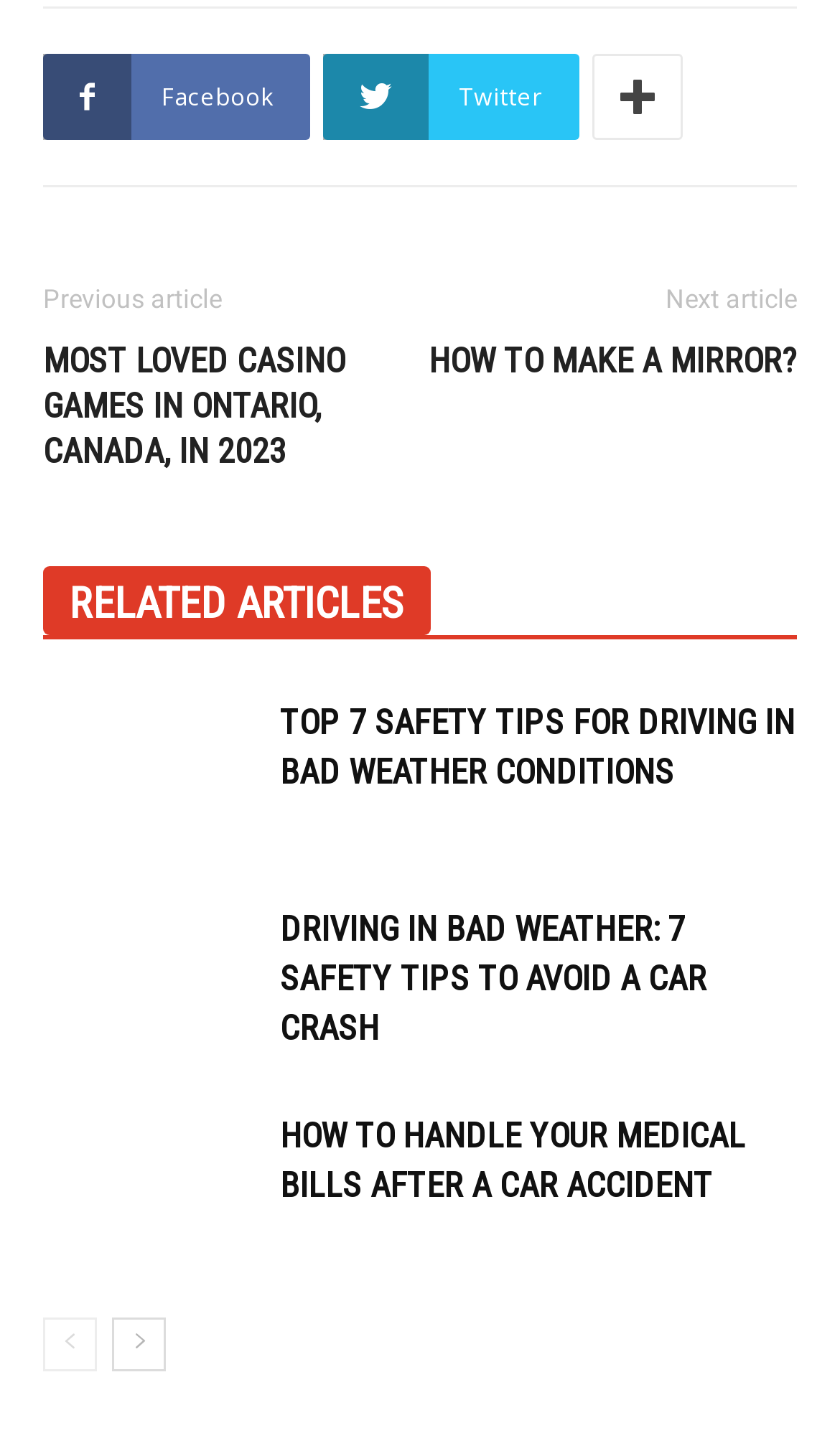Kindly determine the bounding box coordinates for the area that needs to be clicked to execute this instruction: "Read MOST LOVED CASINO GAMES IN ONTARIO, CANADA, IN 2023 article".

[0.051, 0.233, 0.5, 0.326]